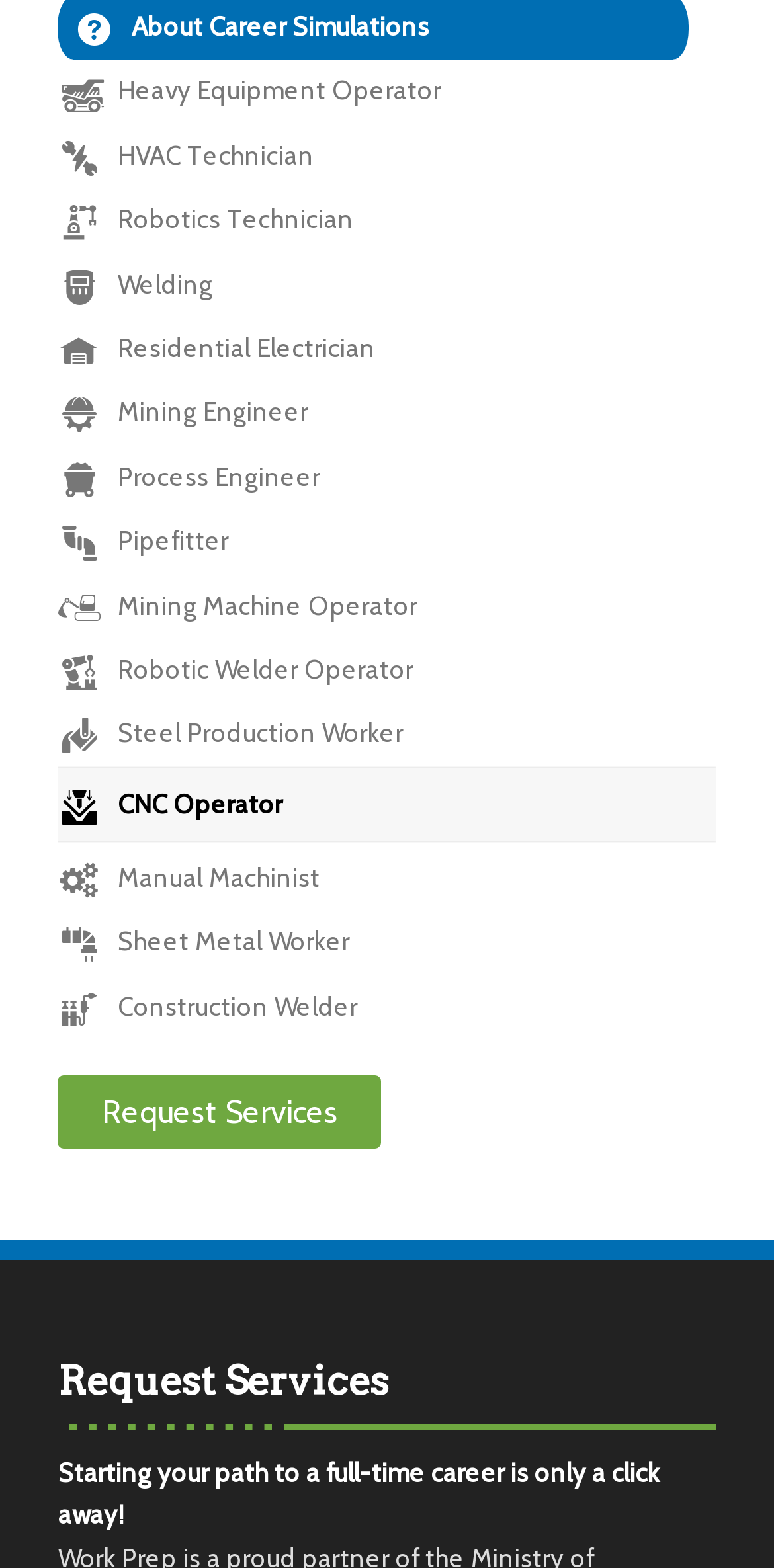What is the last career option listed?
Answer with a single word or phrase, using the screenshot for reference.

Construction Welder